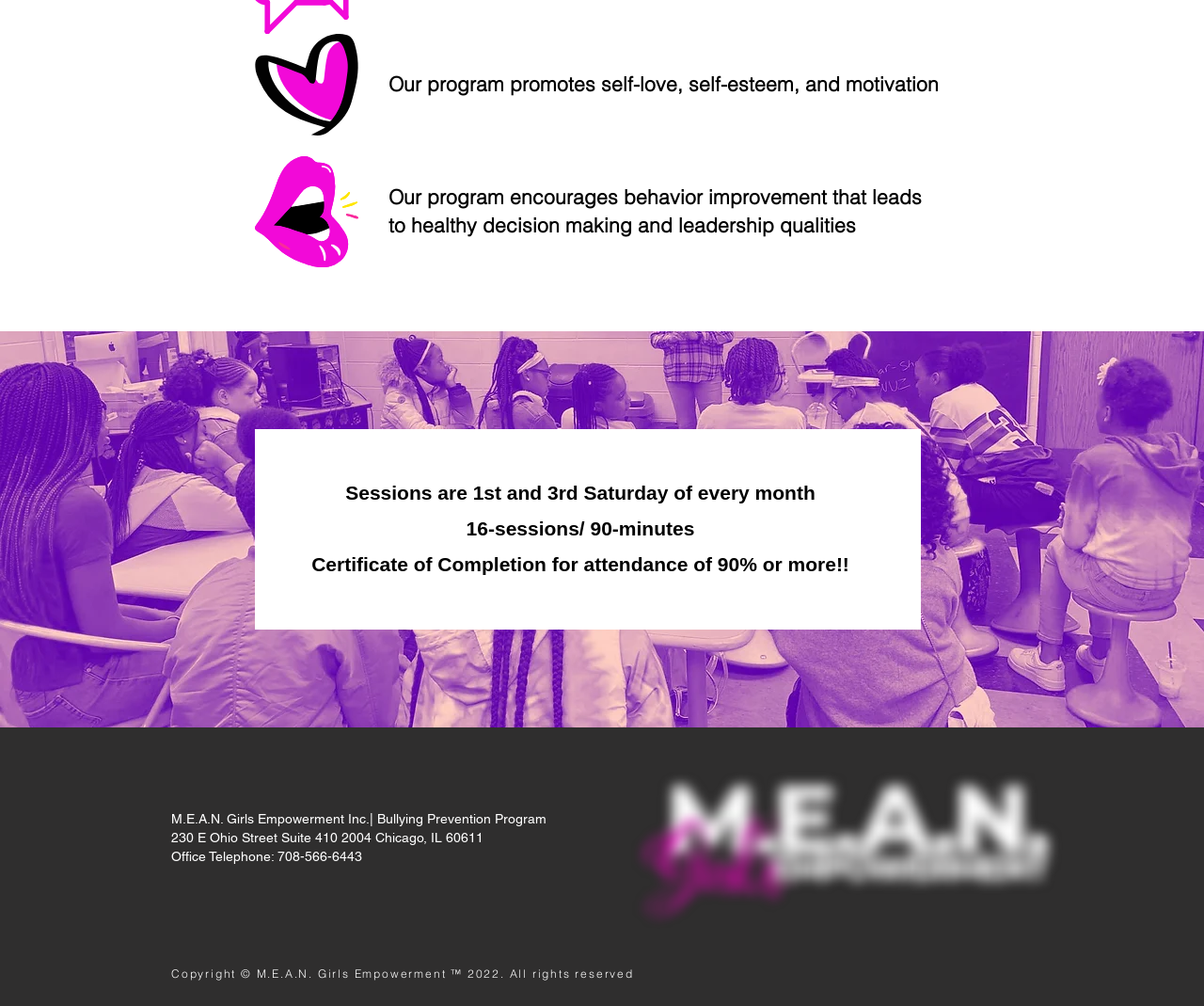Respond with a single word or phrase to the following question: What is the purpose of the program?

Self-love, self-esteem, and motivation